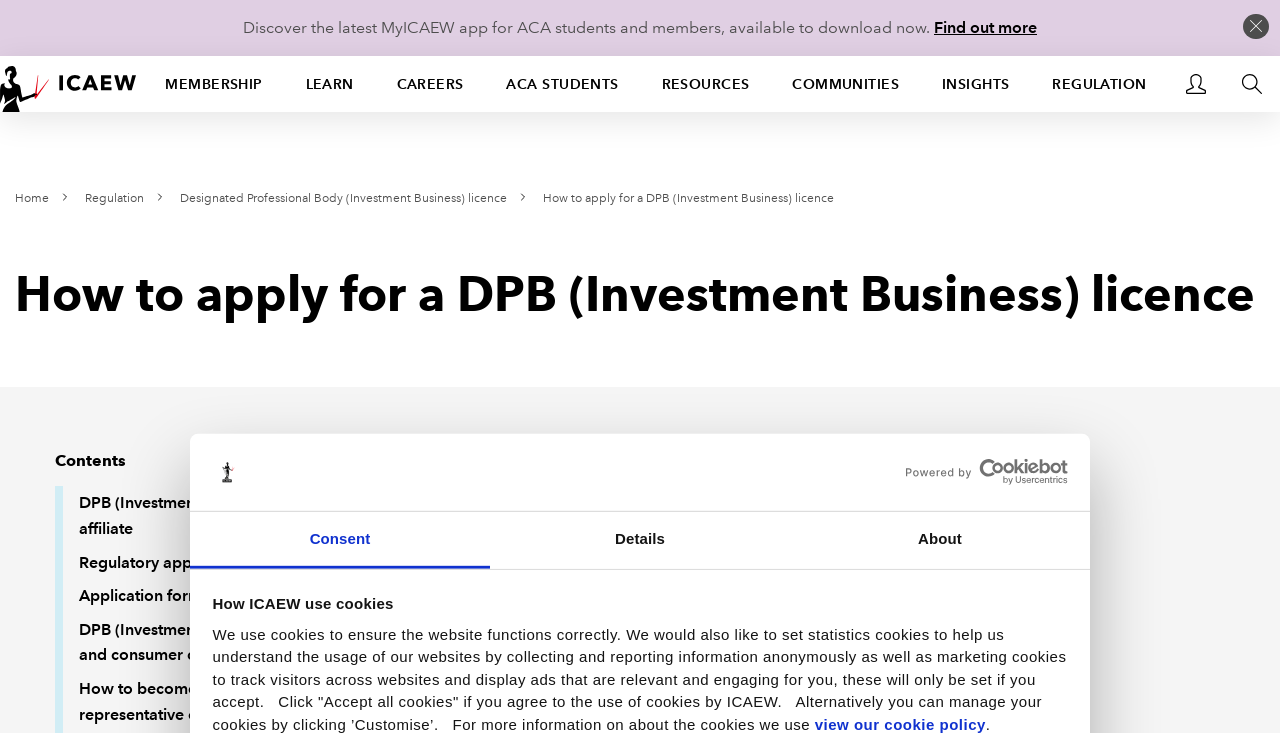Identify and extract the main heading from the webpage.

How to apply for a DPB (Investment Business) licence